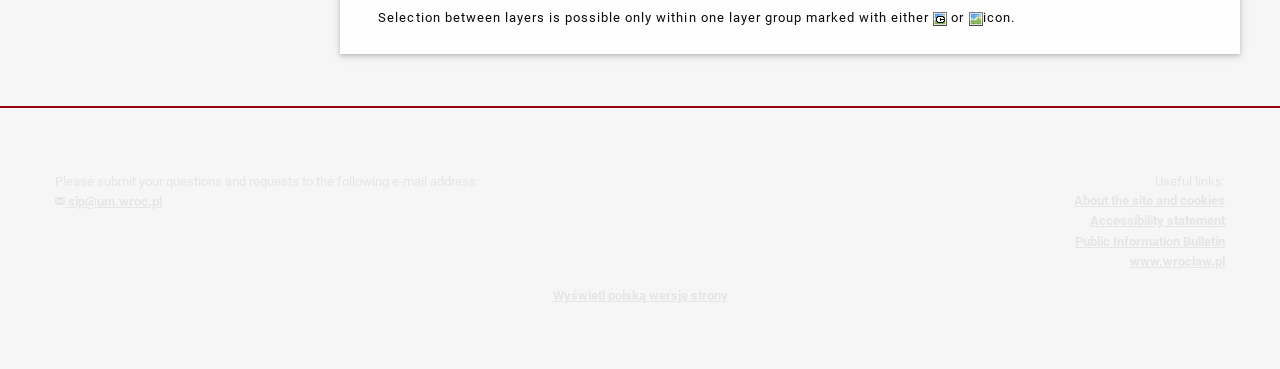What is the bounding box coordinate of the 'Cached layer icon'?
Look at the image and respond with a single word or a short phrase.

[0.729, 0.033, 0.74, 0.071]